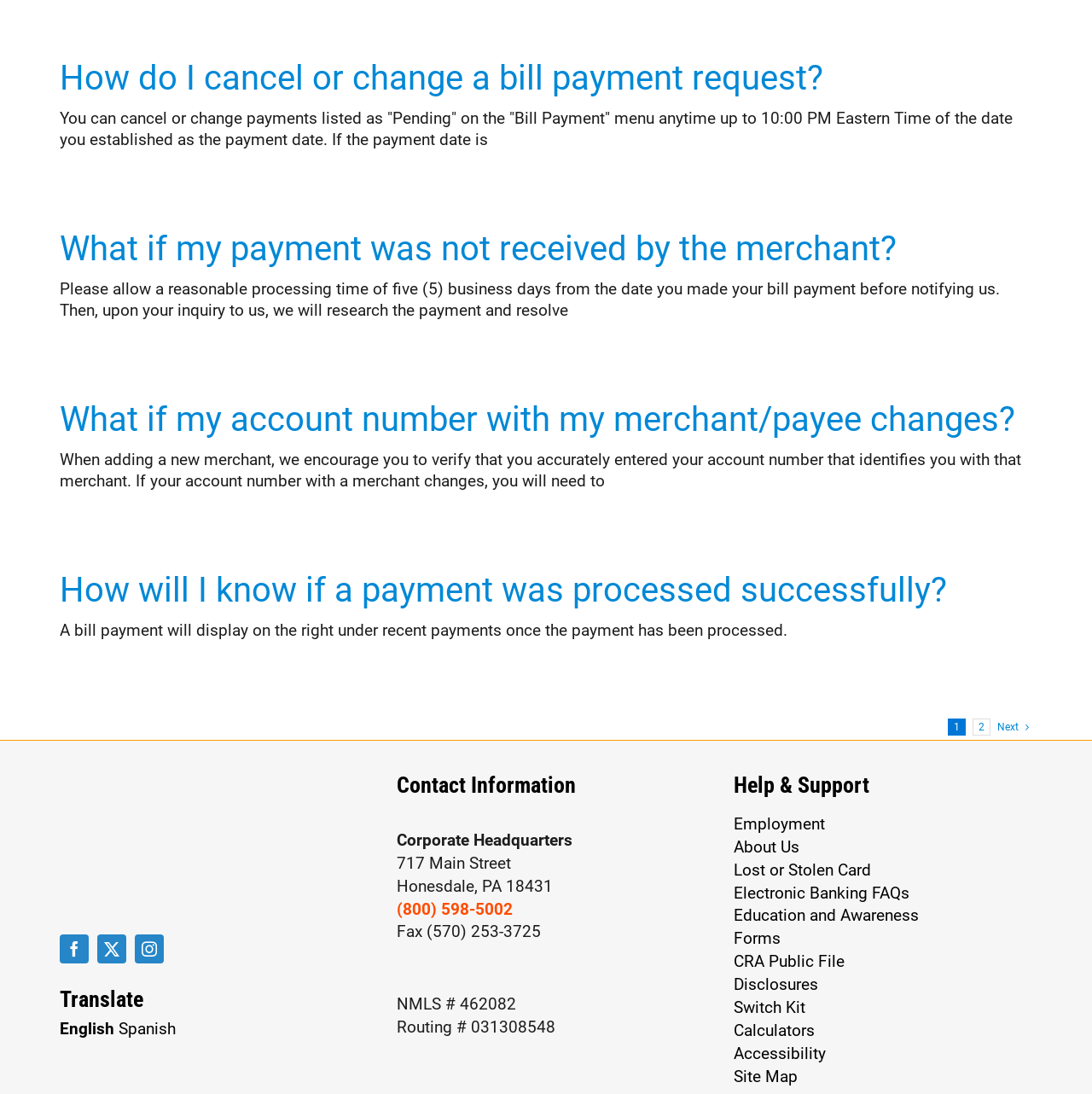Identify the bounding box coordinates for the element that needs to be clicked to fulfill this instruction: "Click on 'Contact Information'". Provide the coordinates in the format of four float numbers between 0 and 1: [left, top, right, bottom].

[0.363, 0.708, 0.637, 0.728]